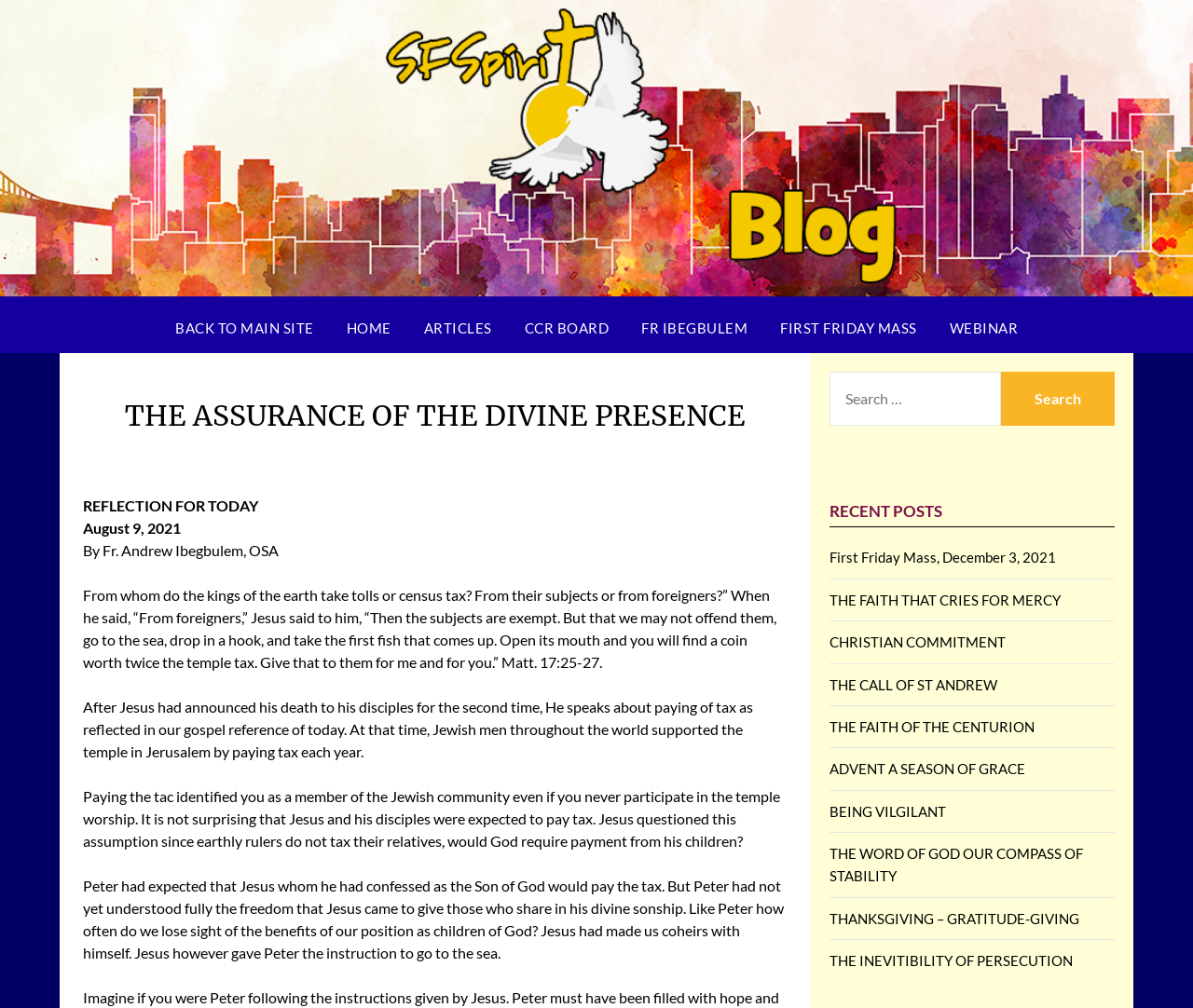Using the element description First Friday Mass, predict the bounding box coordinates for the UI element. Provide the coordinates in (top-left x, top-left y, bottom-right x, bottom-right y) format with values ranging from 0 to 1.

[0.641, 0.3, 0.781, 0.351]